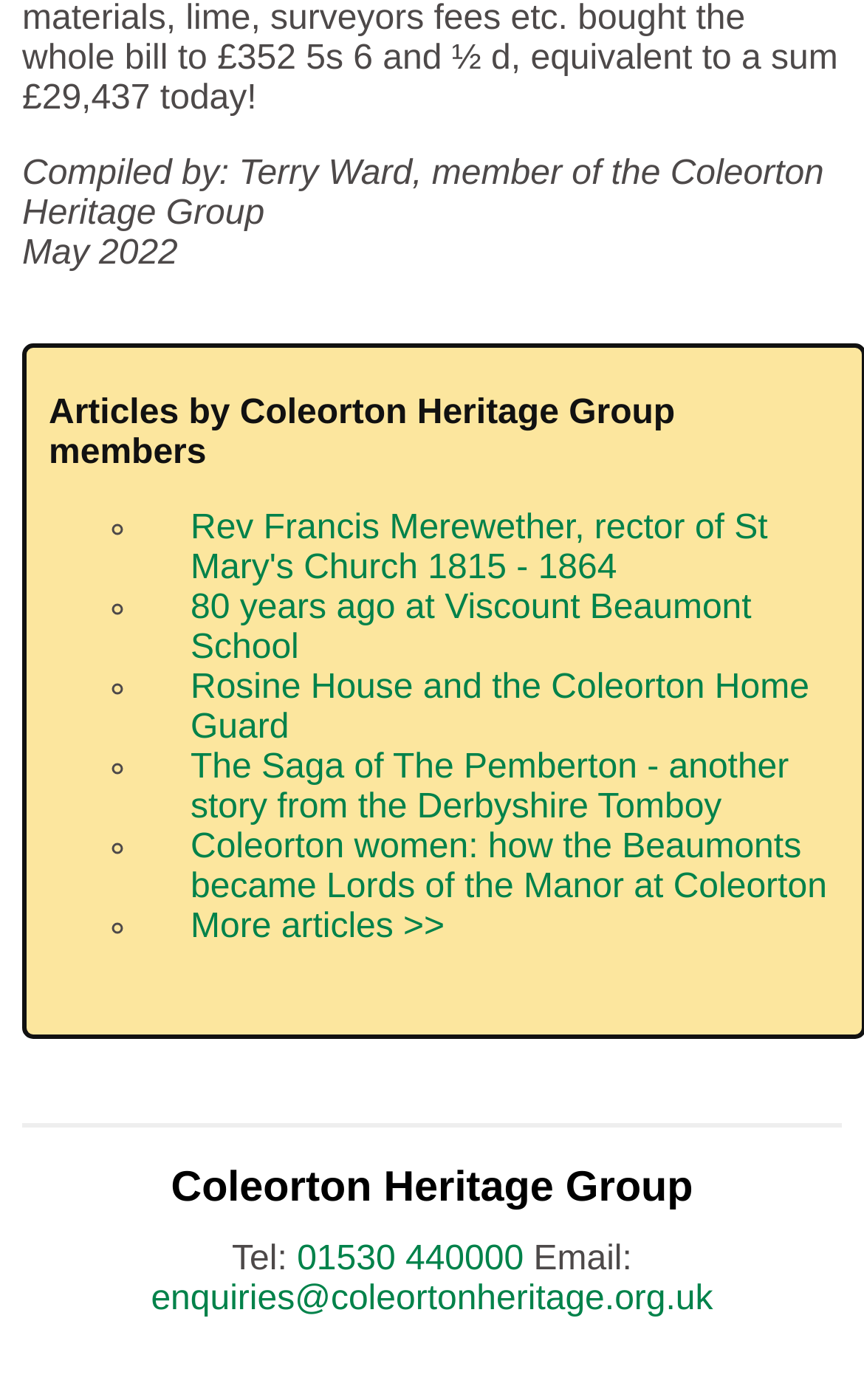Identify the bounding box coordinates of the clickable region required to complete the instruction: "View more articles". The coordinates should be given as four float numbers within the range of 0 and 1, i.e., [left, top, right, bottom].

[0.221, 0.649, 0.515, 0.676]